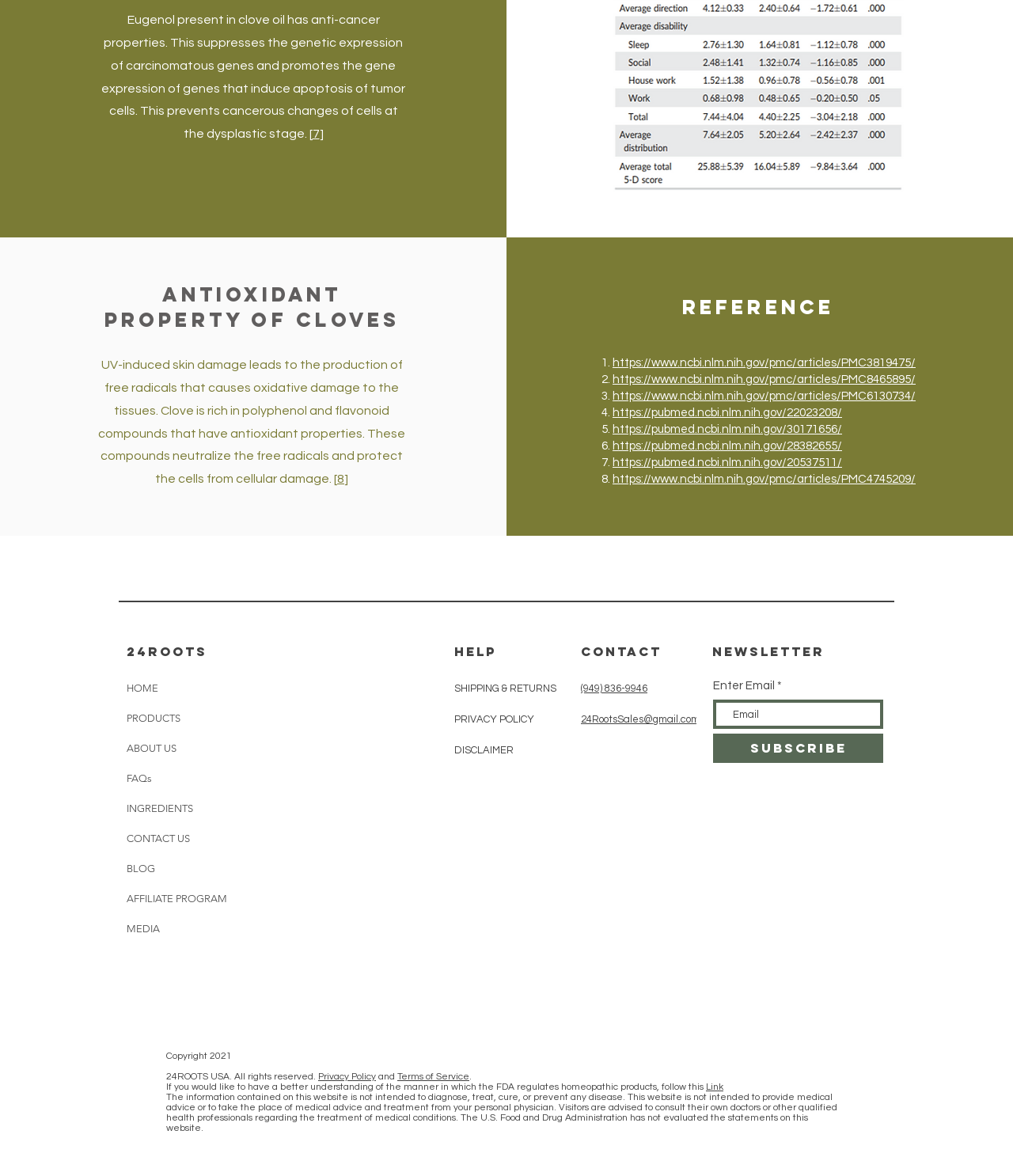Find the bounding box of the UI element described as follows: "BLOG".

[0.125, 0.726, 0.264, 0.752]